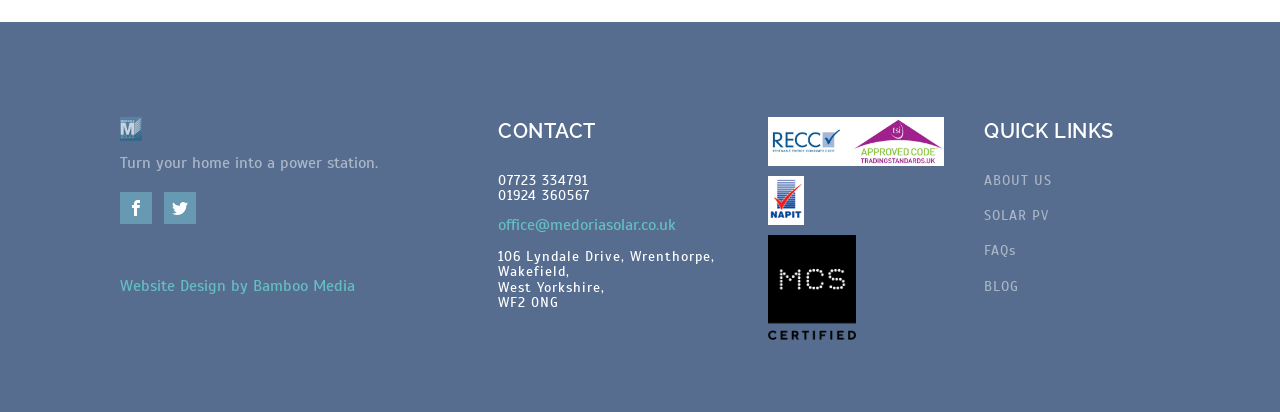Determine the bounding box coordinates of the clickable element necessary to fulfill the instruction: "Learn more about Medoria Solar's solar PV services". Provide the coordinates as four float numbers within the 0 to 1 range, i.e., [left, top, right, bottom].

[0.769, 0.505, 0.82, 0.542]